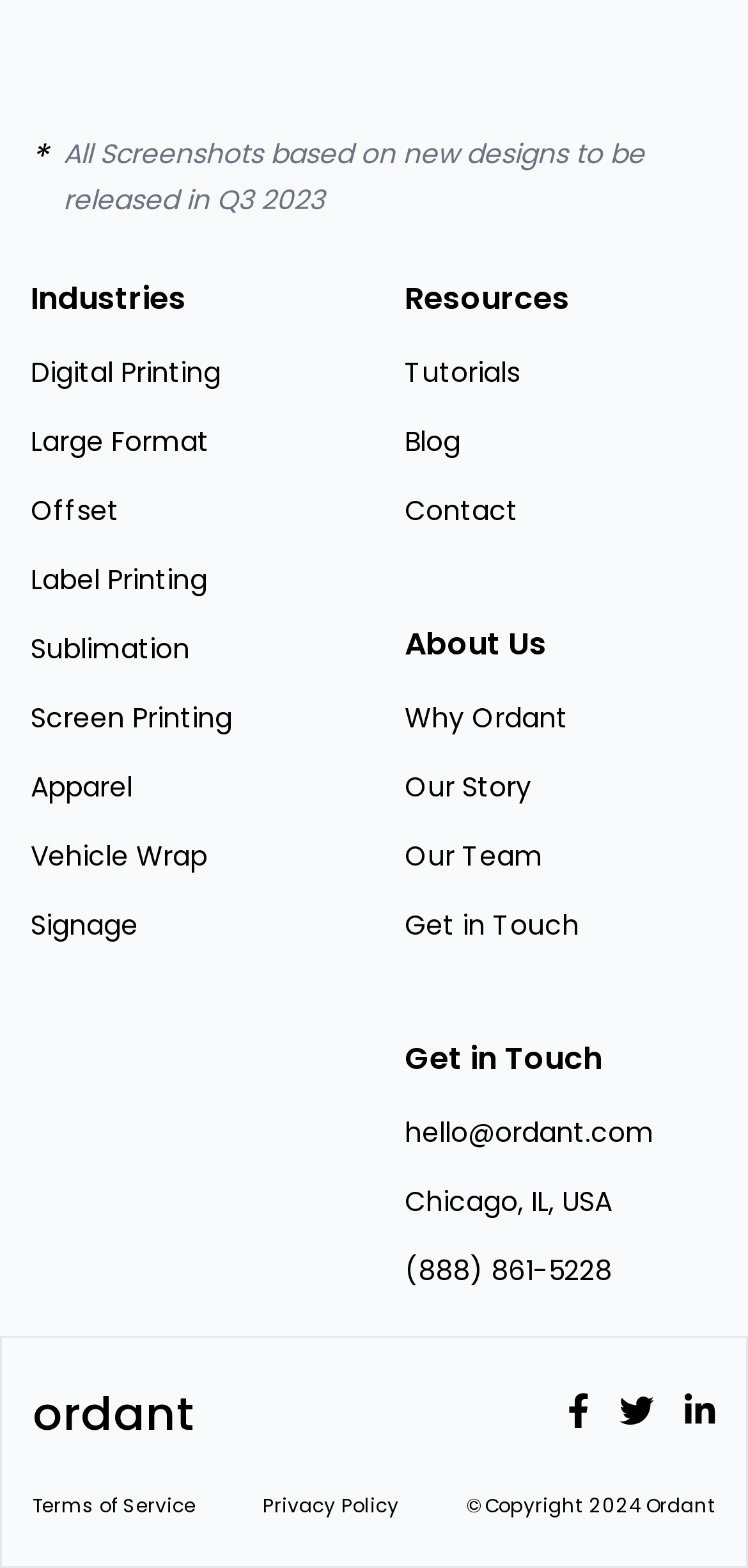What is the copyright year of the company?
Ensure your answer is thorough and detailed.

The copyright year of the company can be found at the bottom of the webpage, listed as '© Copyright 2024 Ordant'.